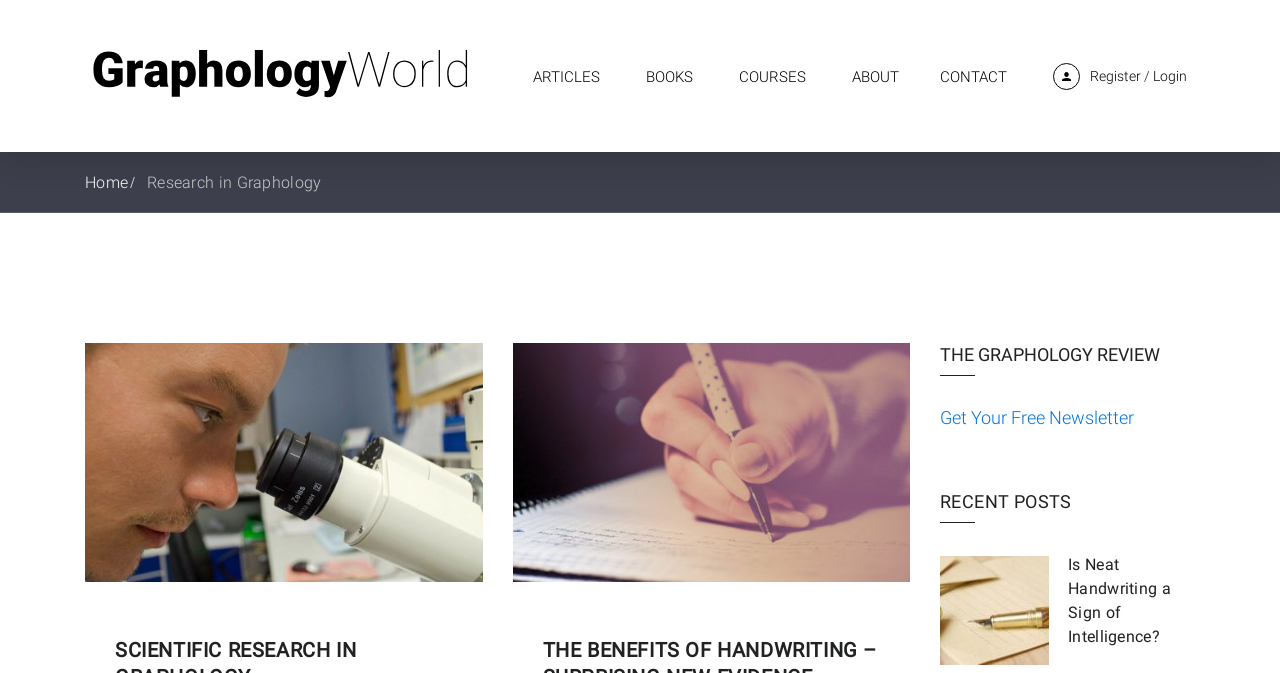How many article links are there in the 'RECENT POSTS' section?
Answer the question with just one word or phrase using the image.

2